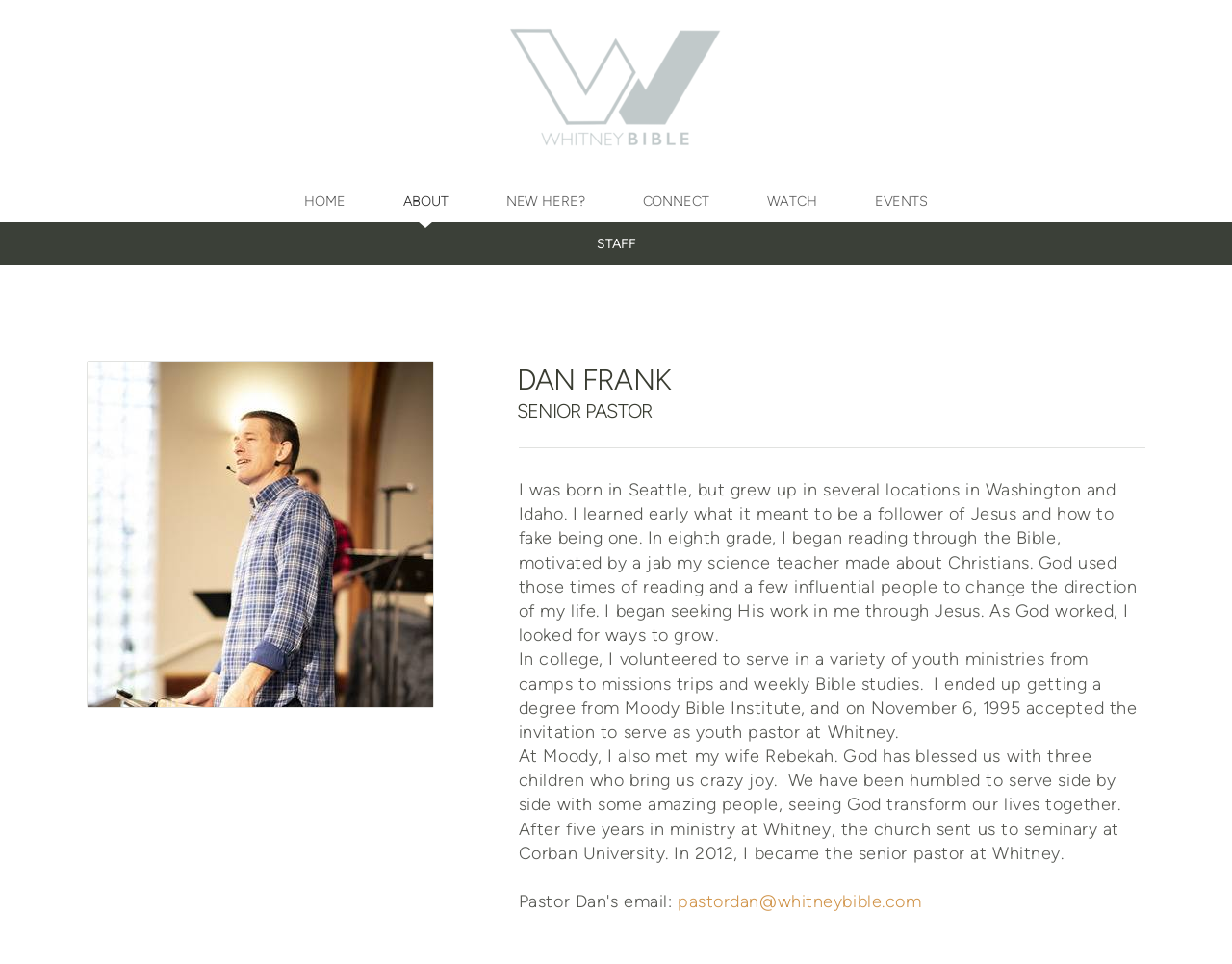Specify the bounding box coordinates of the area to click in order to follow the given instruction: "Click the ABOUT link."

[0.327, 0.2, 0.364, 0.218]